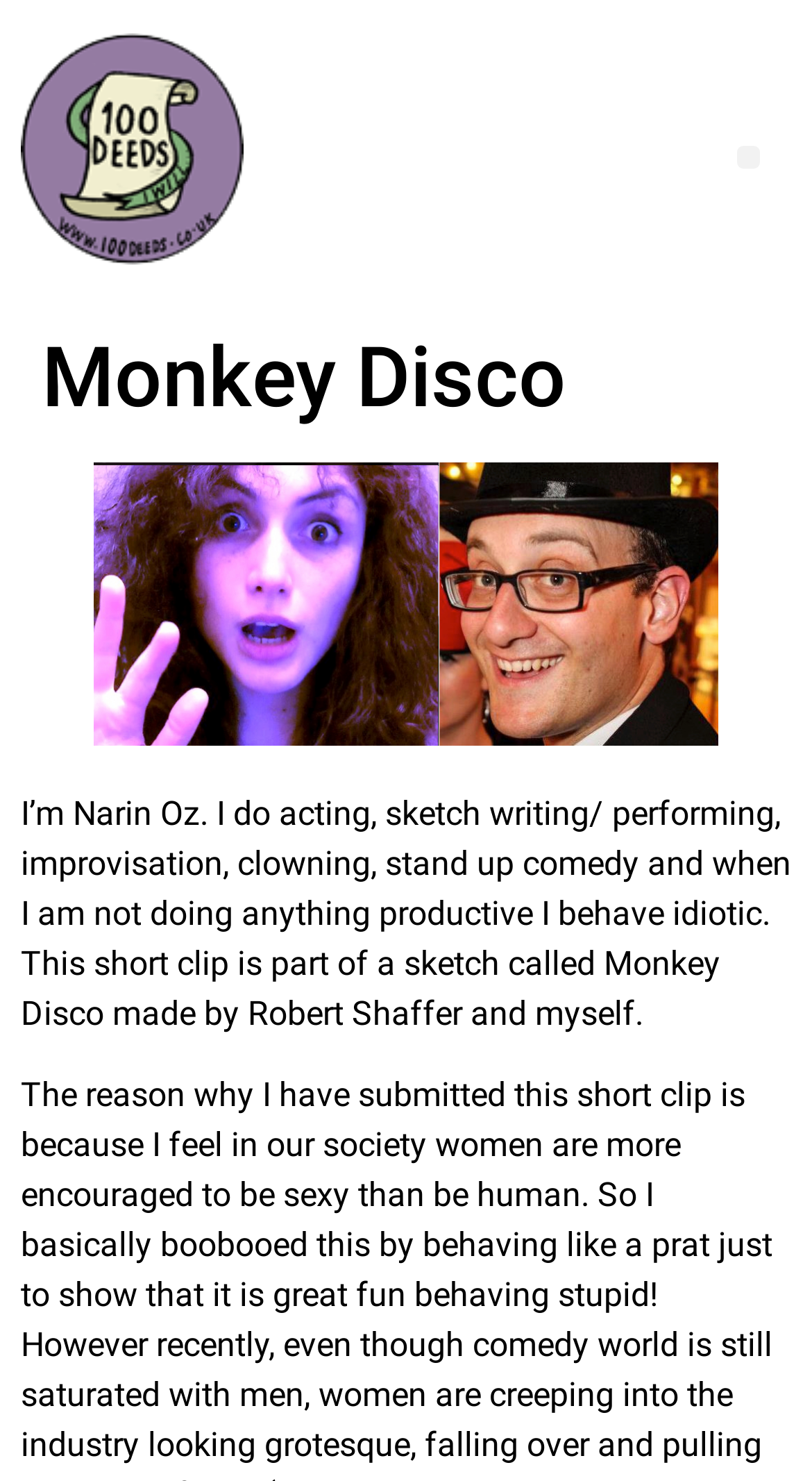Answer the question below using just one word or a short phrase: 
What is the purpose of the button on the top right?

Menu